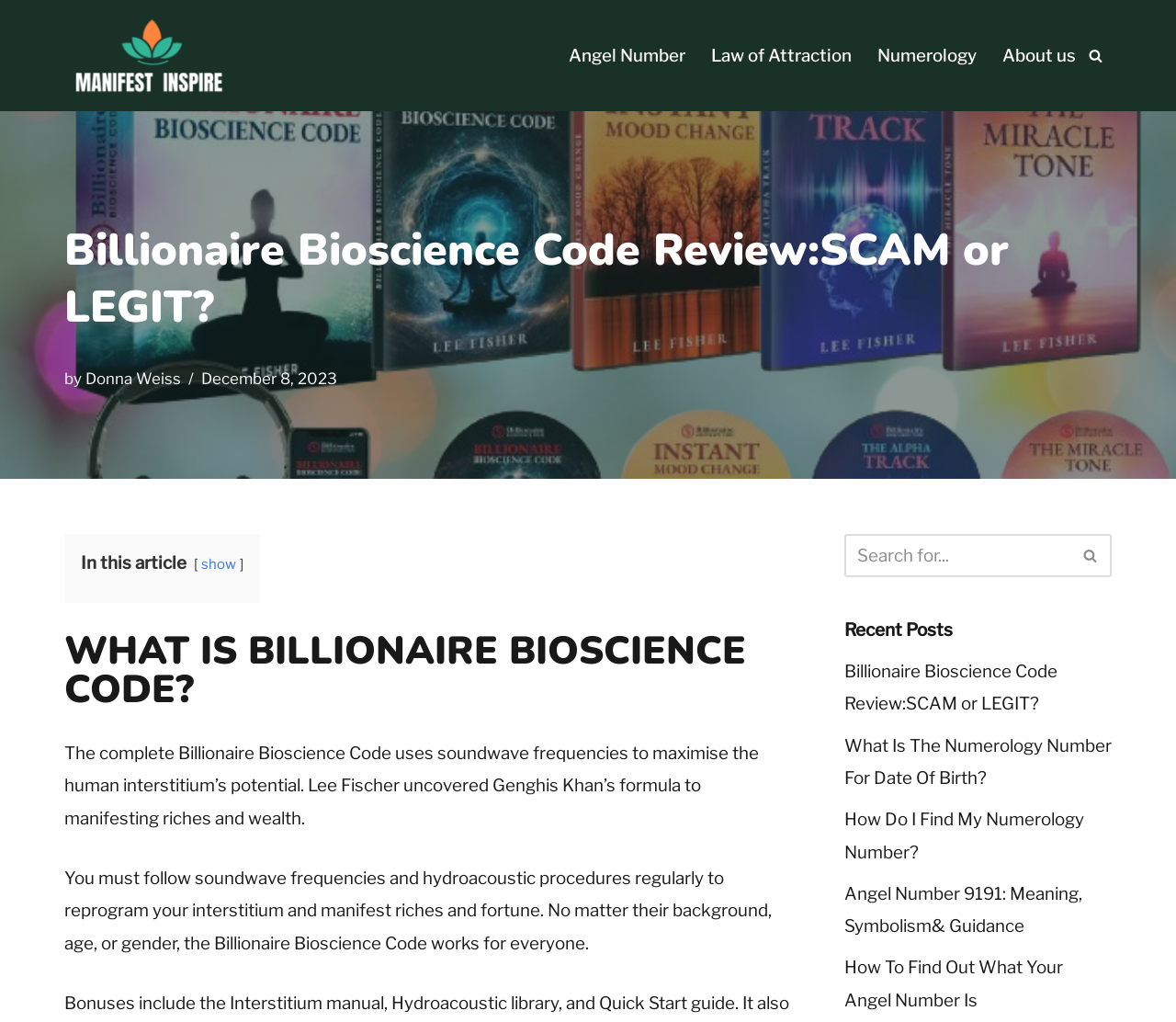How many links are there in the primary menu?
Using the visual information, respond with a single word or phrase.

4